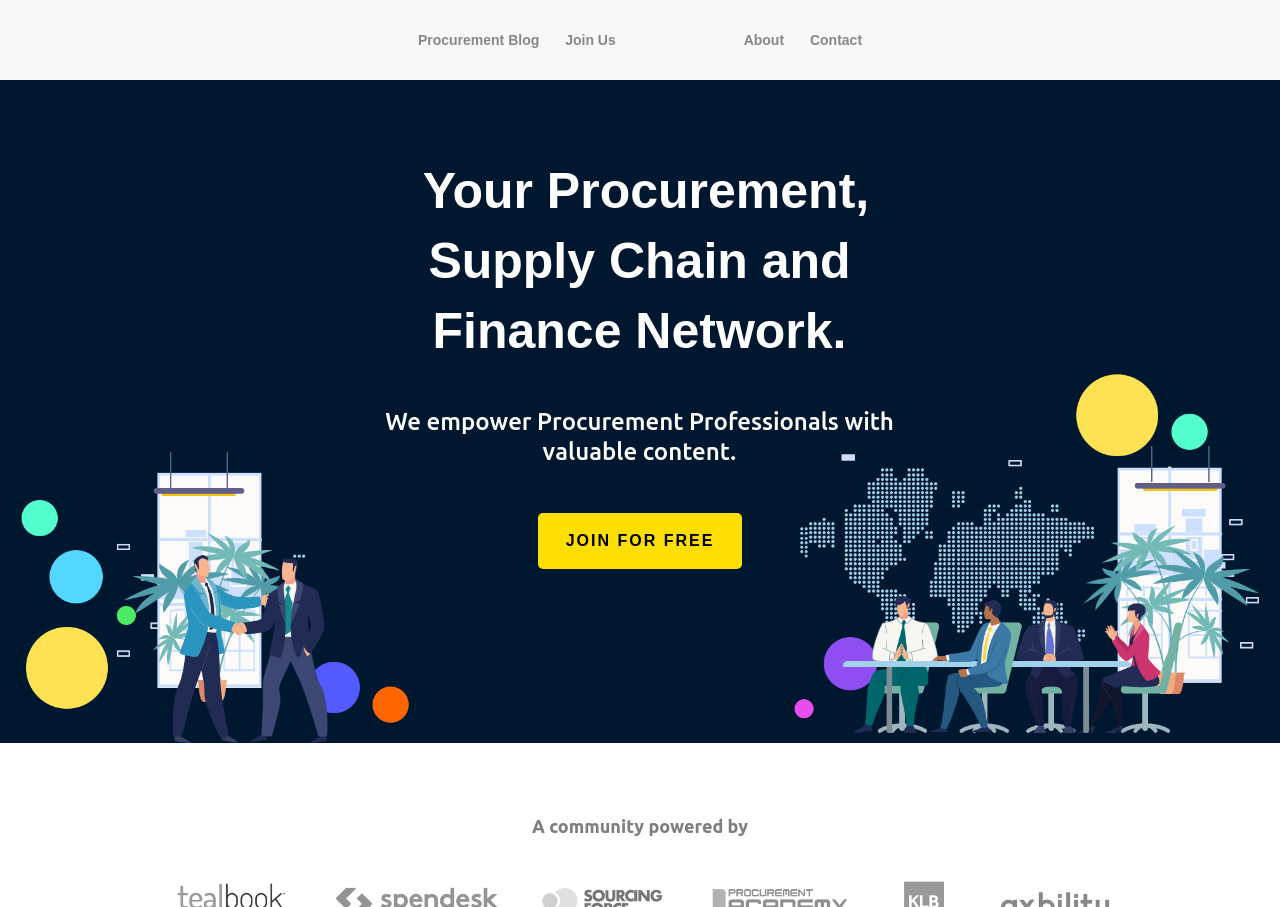Reply to the question with a brief word or phrase: How can one join the community?

JOIN FOR FREE